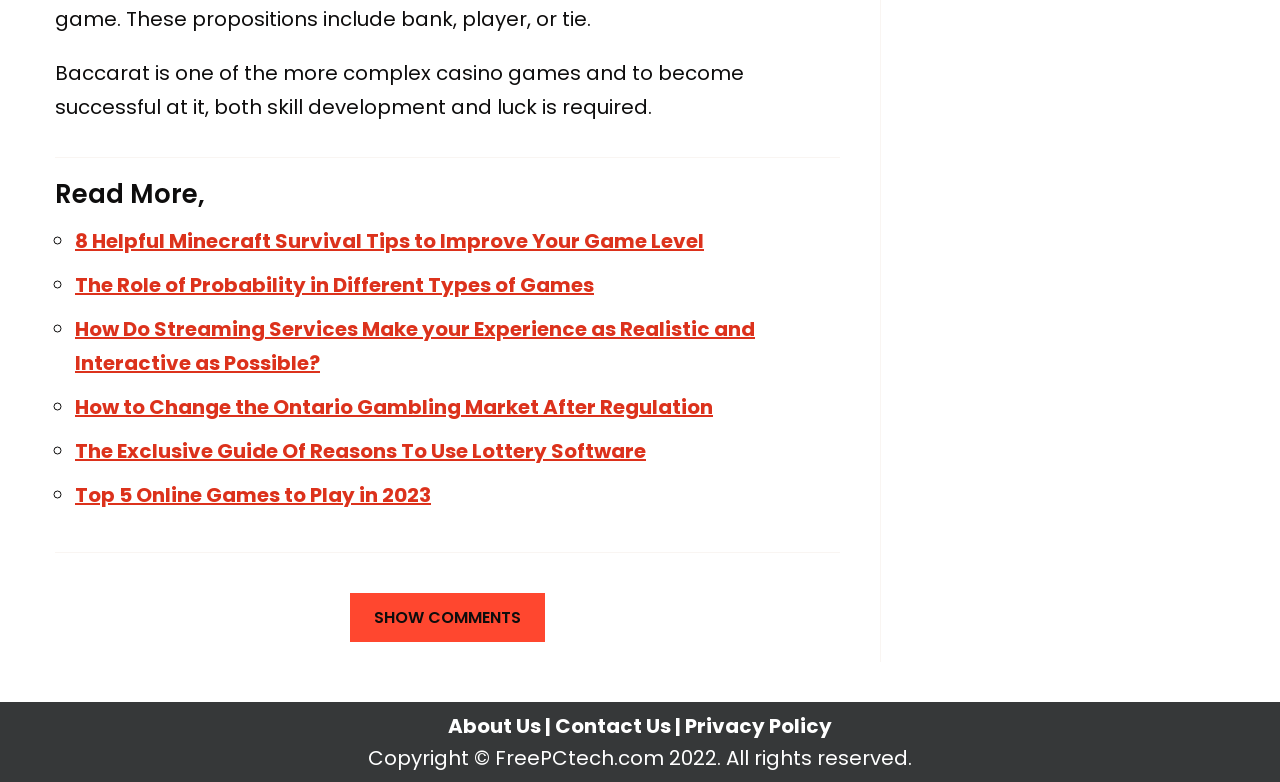Indicate the bounding box coordinates of the clickable region to achieve the following instruction: "Show comments."

[0.273, 0.759, 0.426, 0.822]